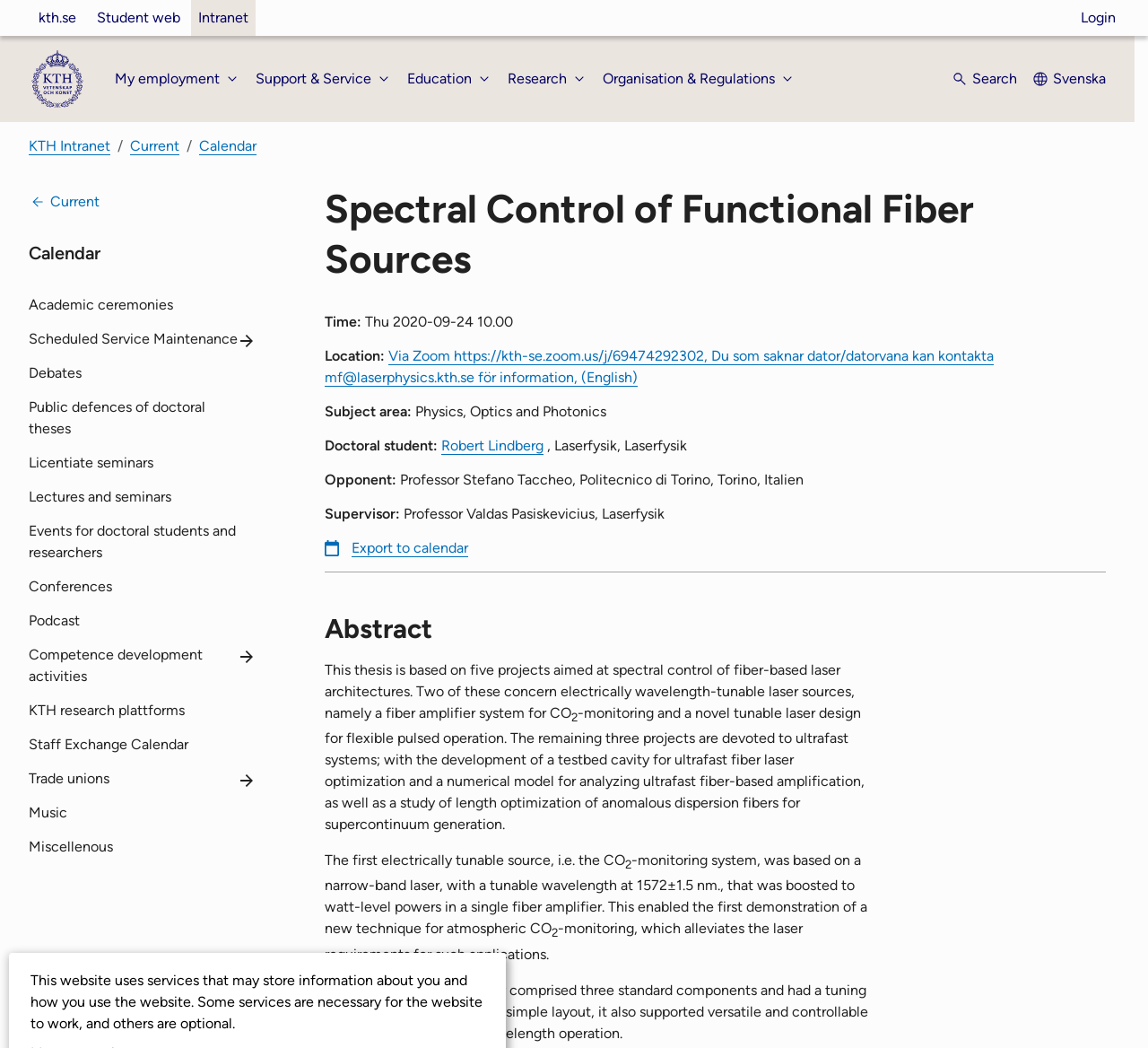Locate the UI element that matches the description Login in the webpage screenshot. Return the bounding box coordinates in the format (top-left x, top-left y, bottom-right x, bottom-right y), with values ranging from 0 to 1.

[0.941, 0.0, 0.972, 0.034]